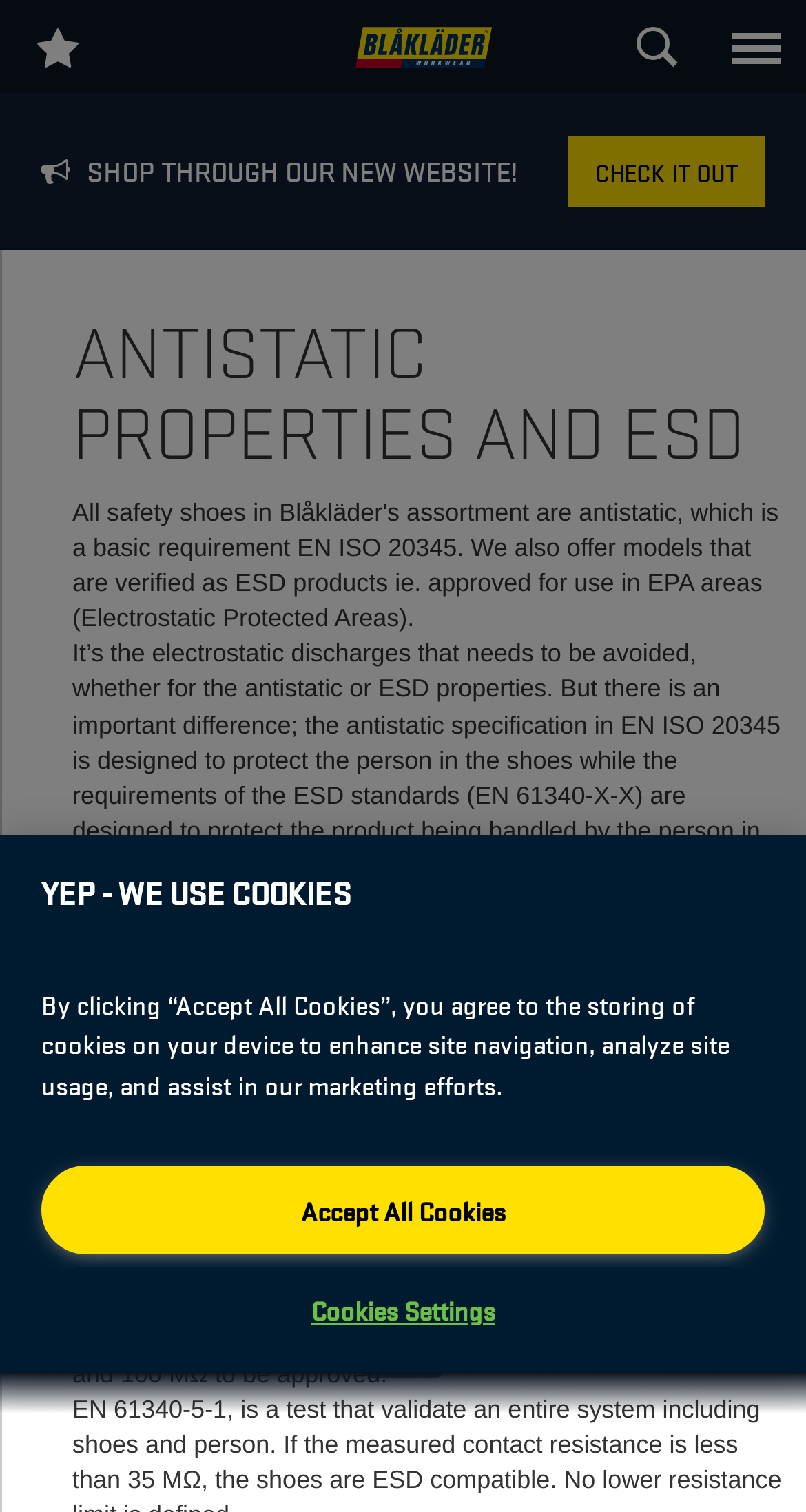Identify the headline of the webpage and generate its text content.

ANTISTATIC PROPERTIES AND ESD